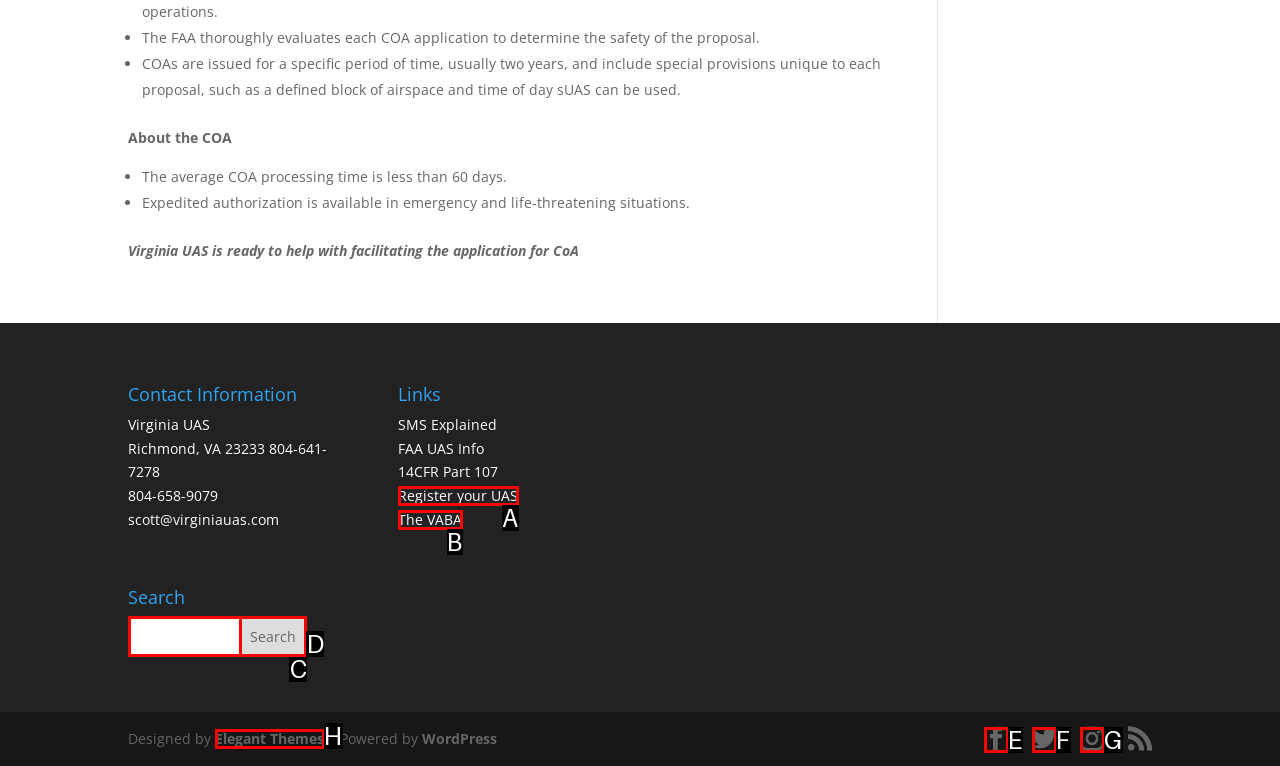Find the UI element described as: Elegant Themes
Reply with the letter of the appropriate option.

H